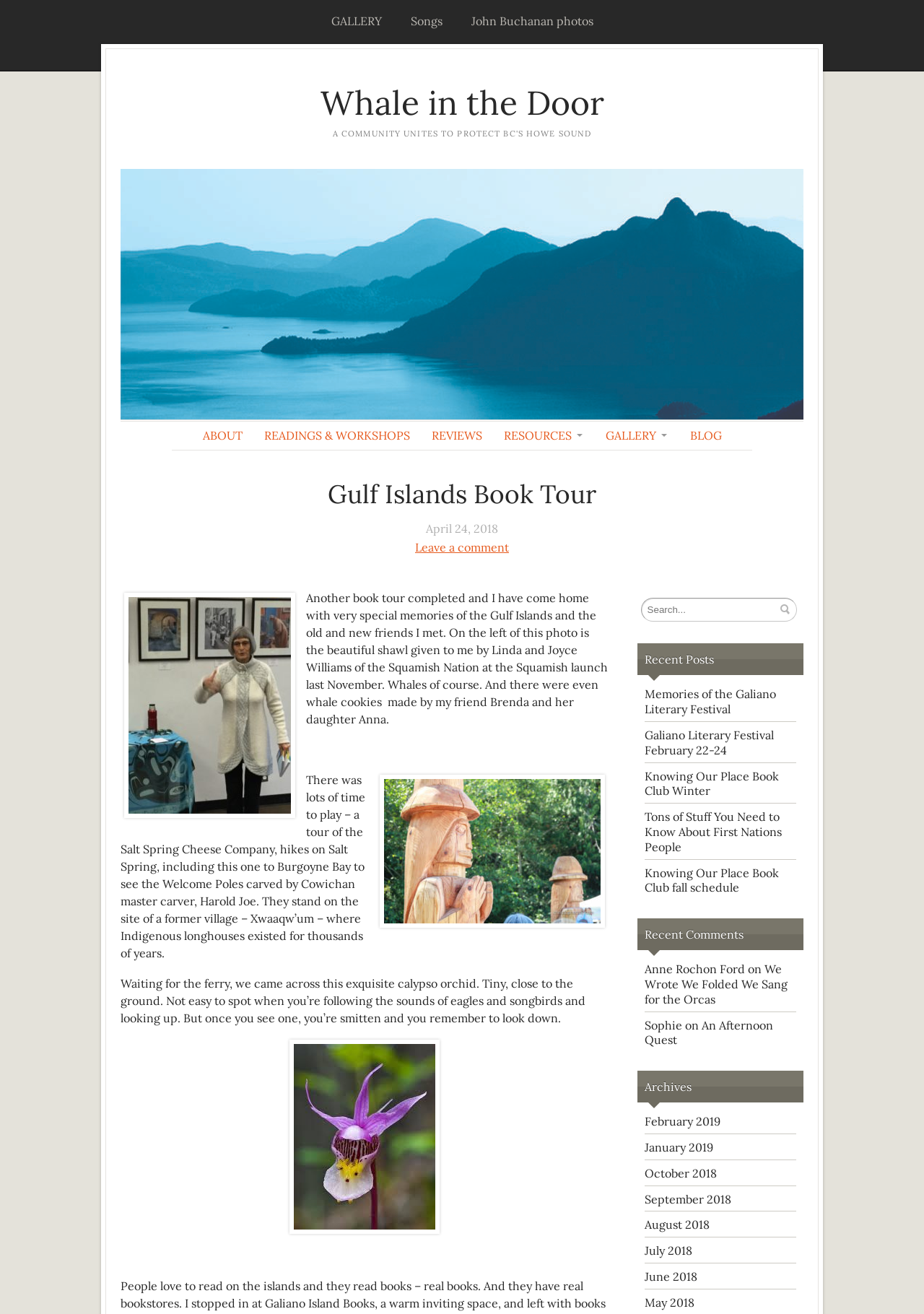How many recent posts are listed?
Examine the image and give a concise answer in one word or a short phrase.

4